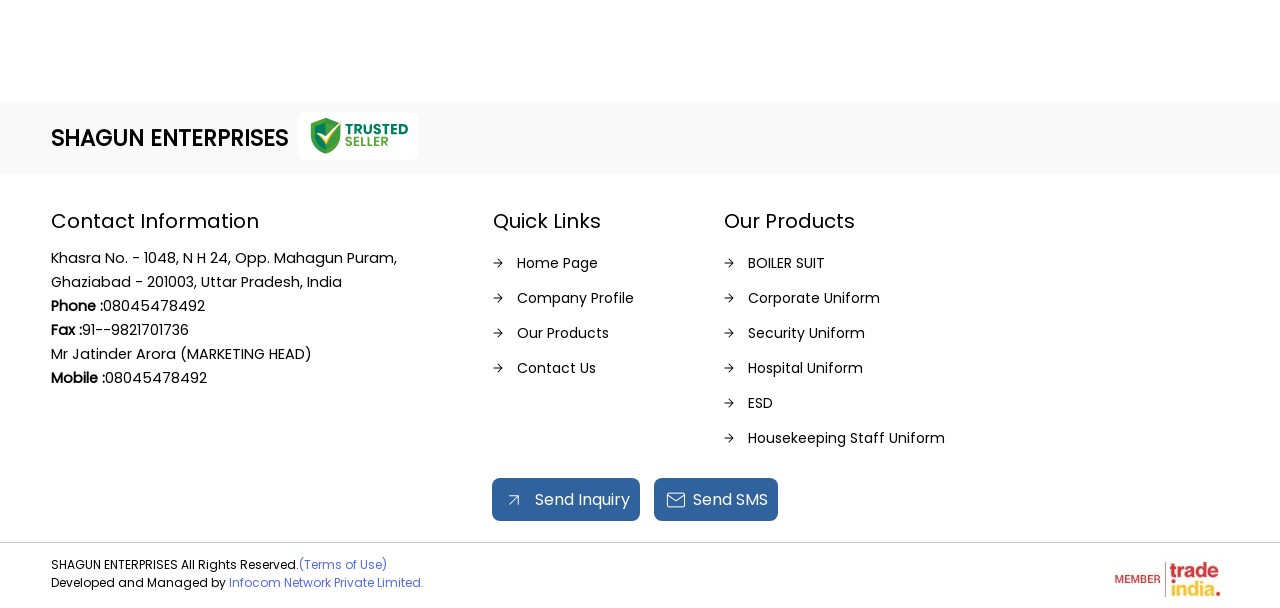Who is the marketing head of the company?
Kindly offer a detailed explanation using the data available in the image.

The marketing head of the company is mentioned in the contact information section, in a static text element with the text 'Mr Jatinder Arora (MARKETING HEAD)'.